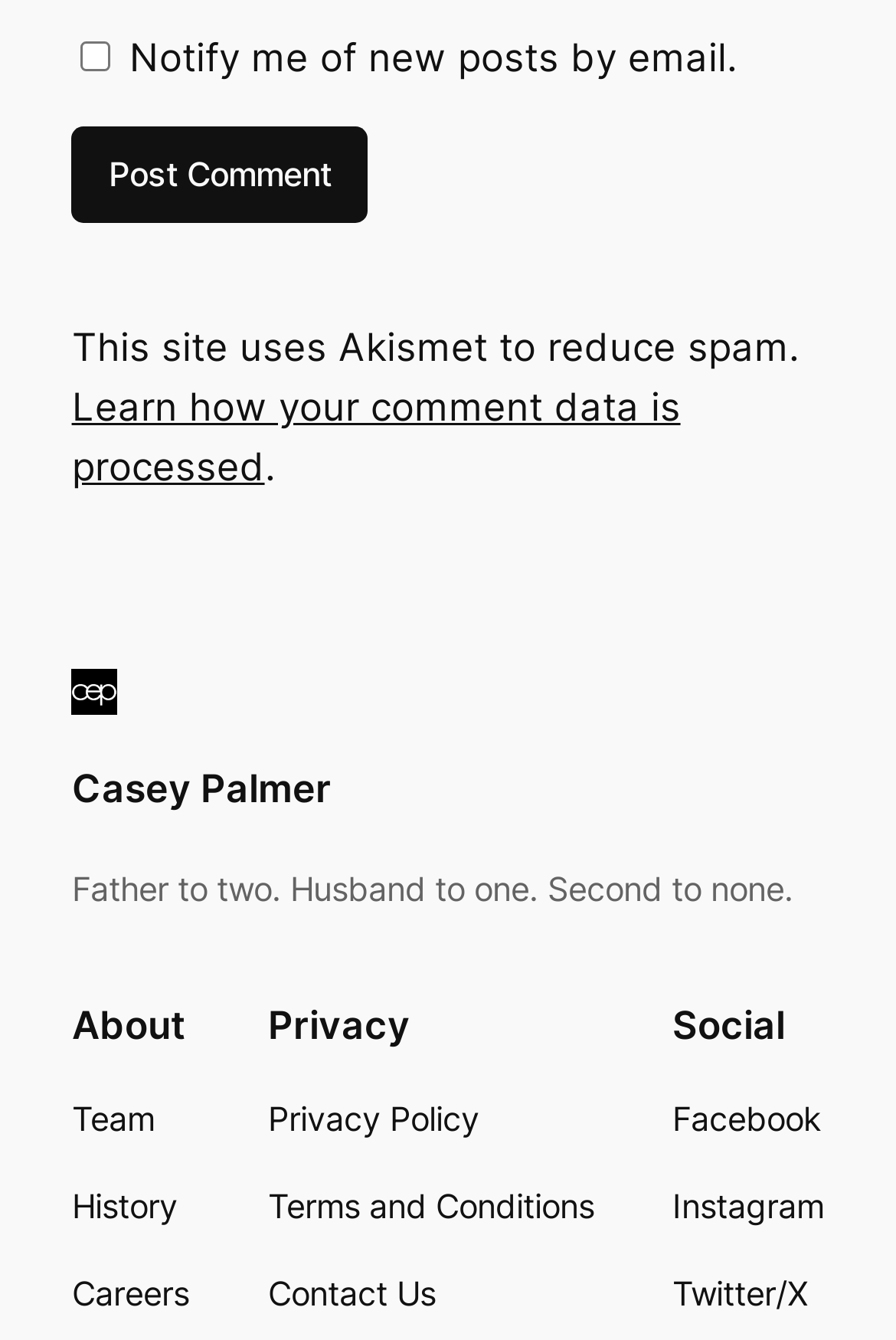Determine the coordinates of the bounding box for the clickable area needed to execute this instruction: "Check the checkbox to notify me of new posts by email".

[0.09, 0.032, 0.124, 0.054]